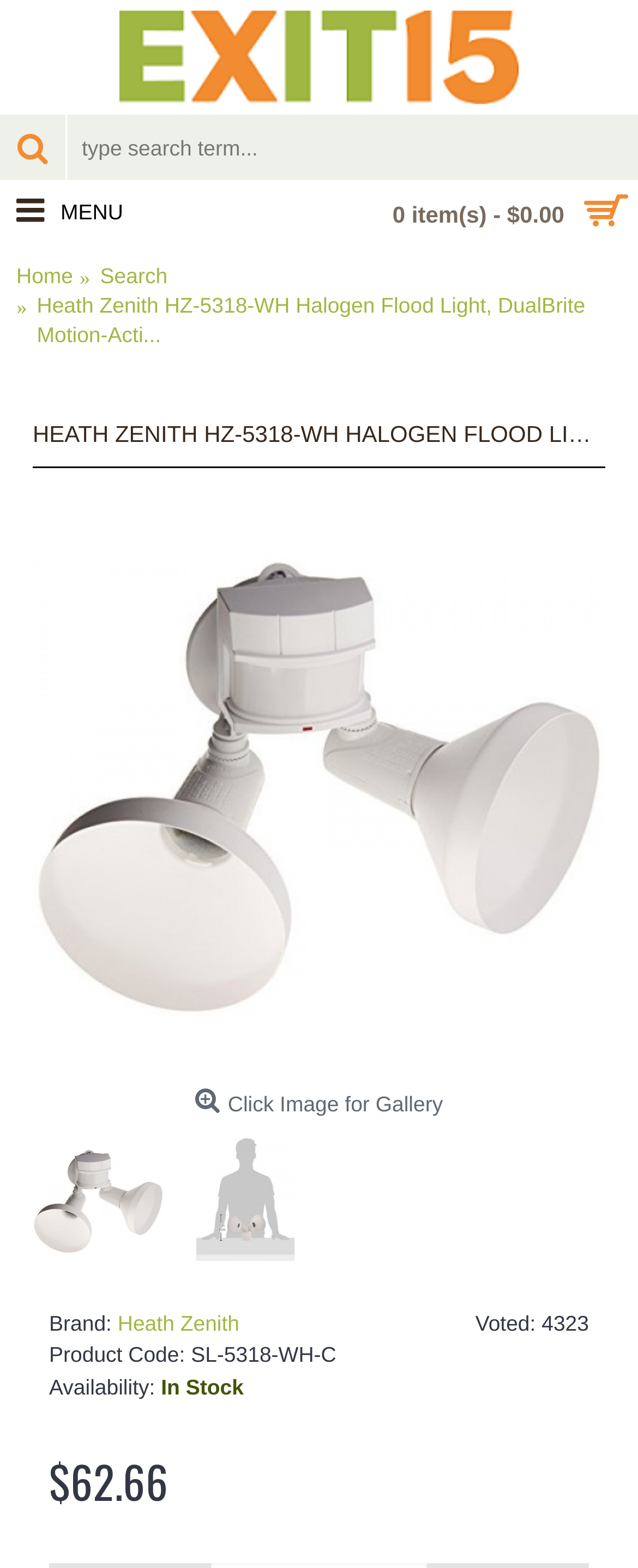Carefully examine the image and provide an in-depth answer to the question: What is the price of the product?

I found the price information in the section where the product details are listed. The text '$62.66' is displayed at the bottom of the section, which indicates the price of the product.